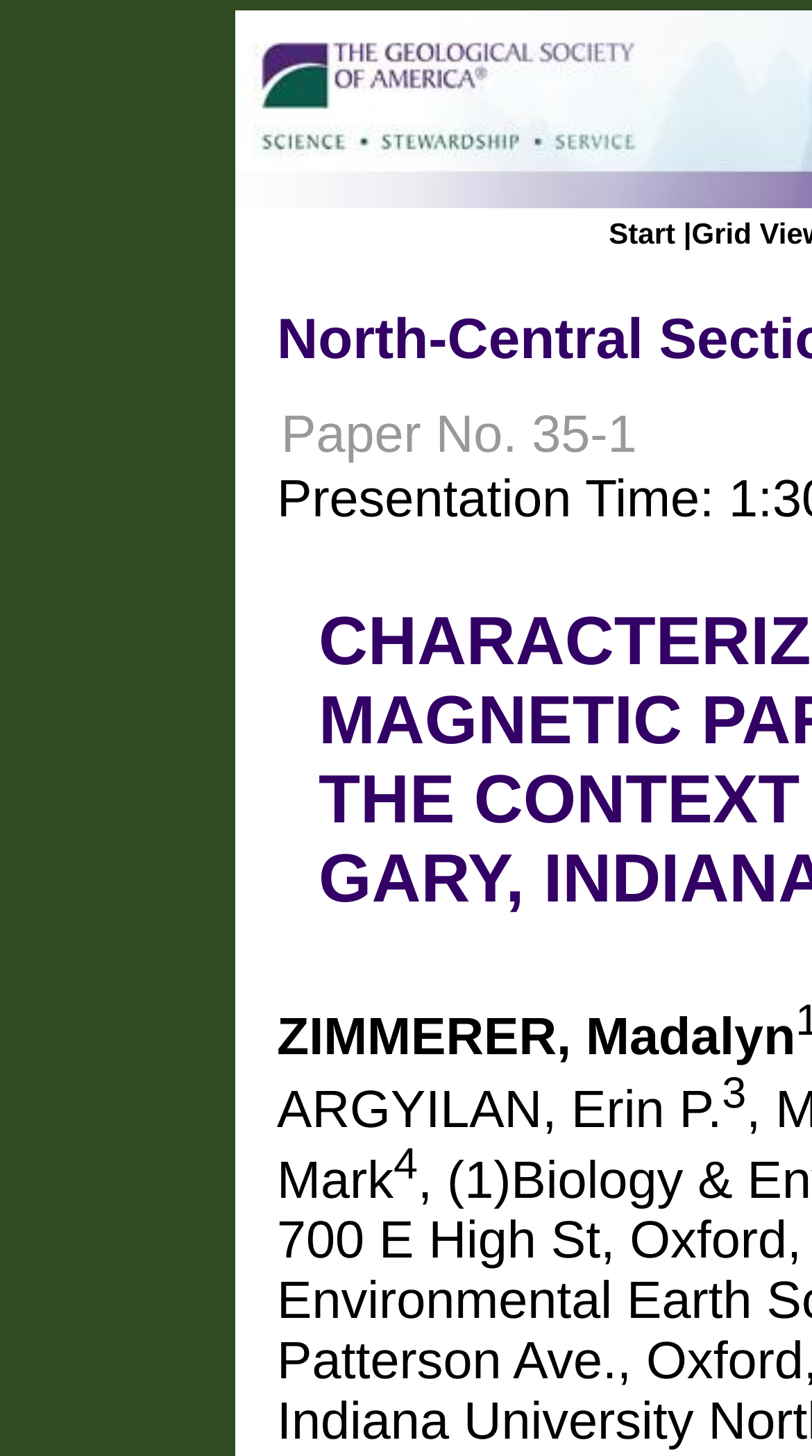Please give a succinct answer to the question in one word or phrase:
What is the superscript above the number 3?

empty